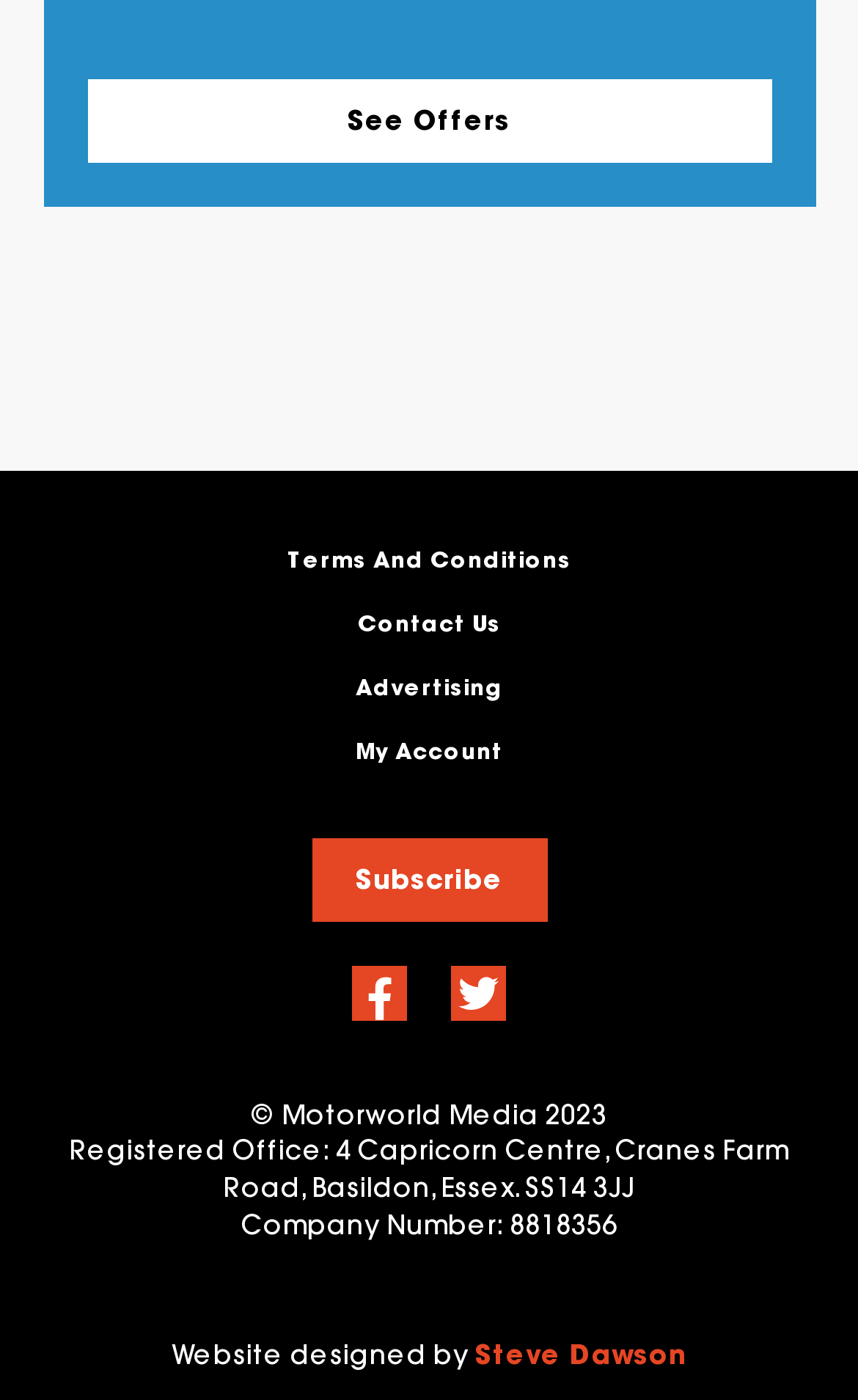Determine the bounding box coordinates (top-left x, top-left y, bottom-right x, bottom-right y) of the UI element described in the following text: Terms and Conditions

[0.335, 0.388, 0.665, 0.411]